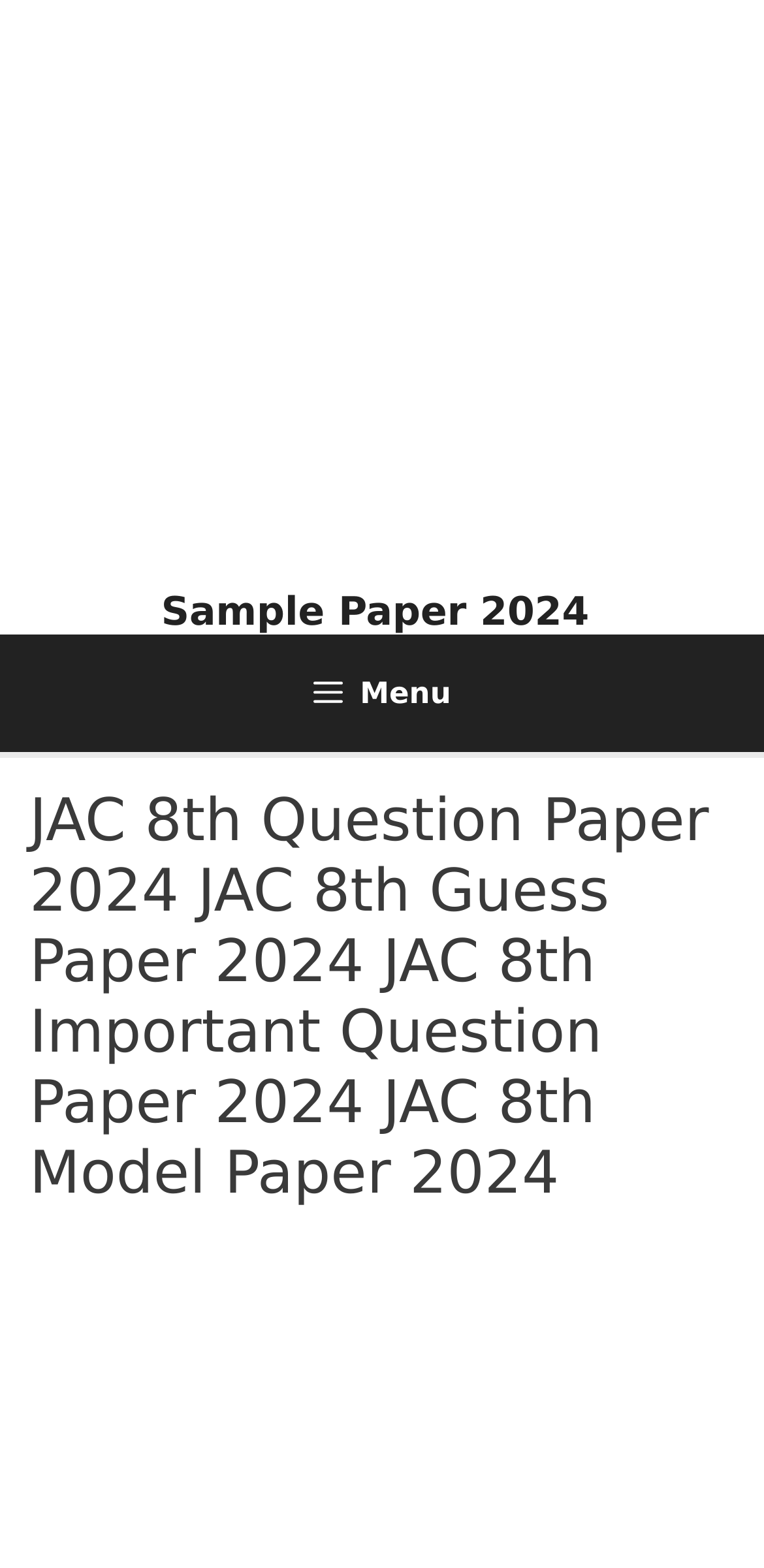Locate the bounding box coordinates for the element described below: "Sample Paper 2024". The coordinates must be four float values between 0 and 1, formatted as [left, top, right, bottom].

[0.211, 0.375, 0.771, 0.405]